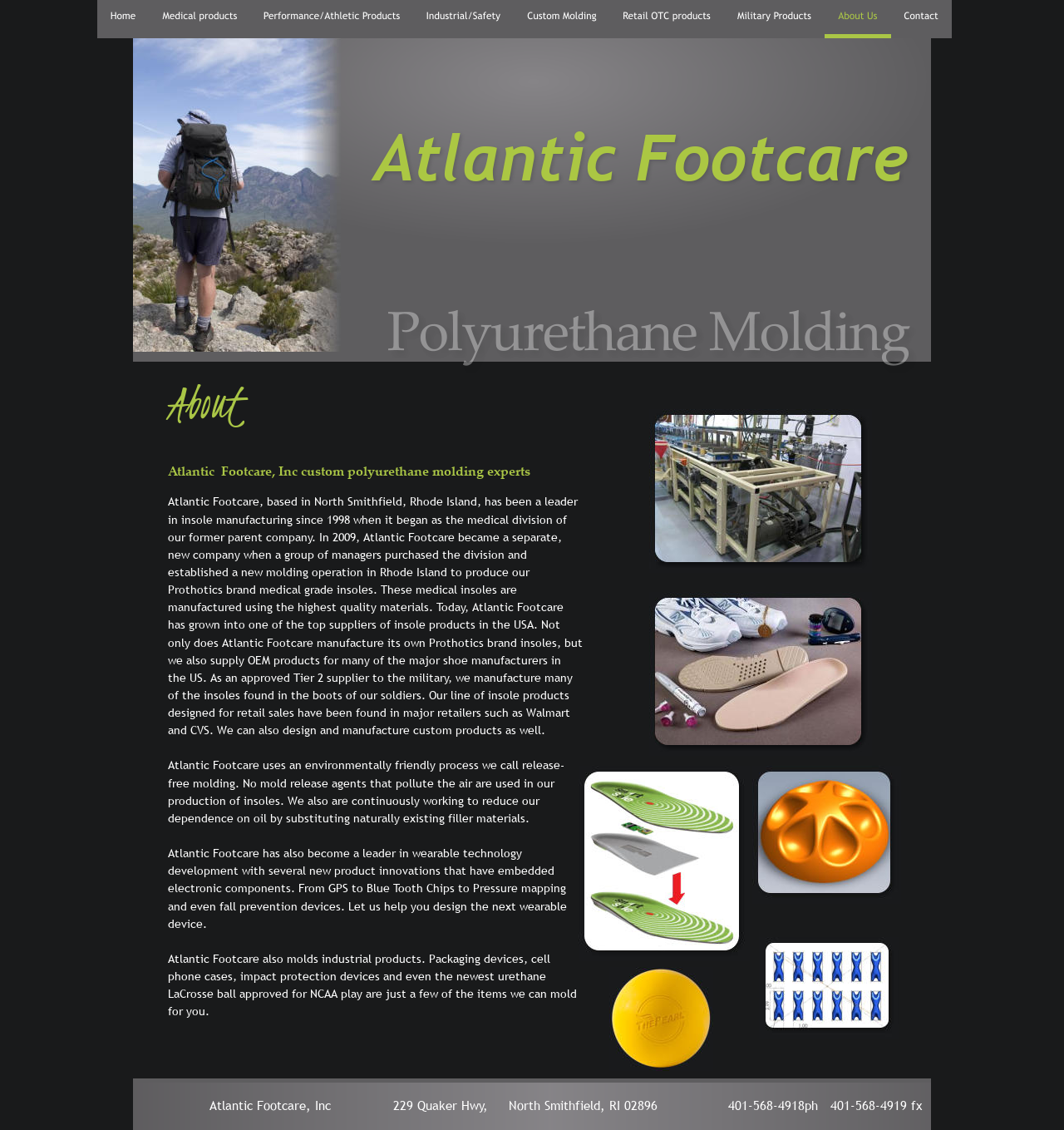Answer the question in one word or a short phrase:
What is the name of the medical grade insoles brand manufactured by Atlantic Footcare?

Prothotics